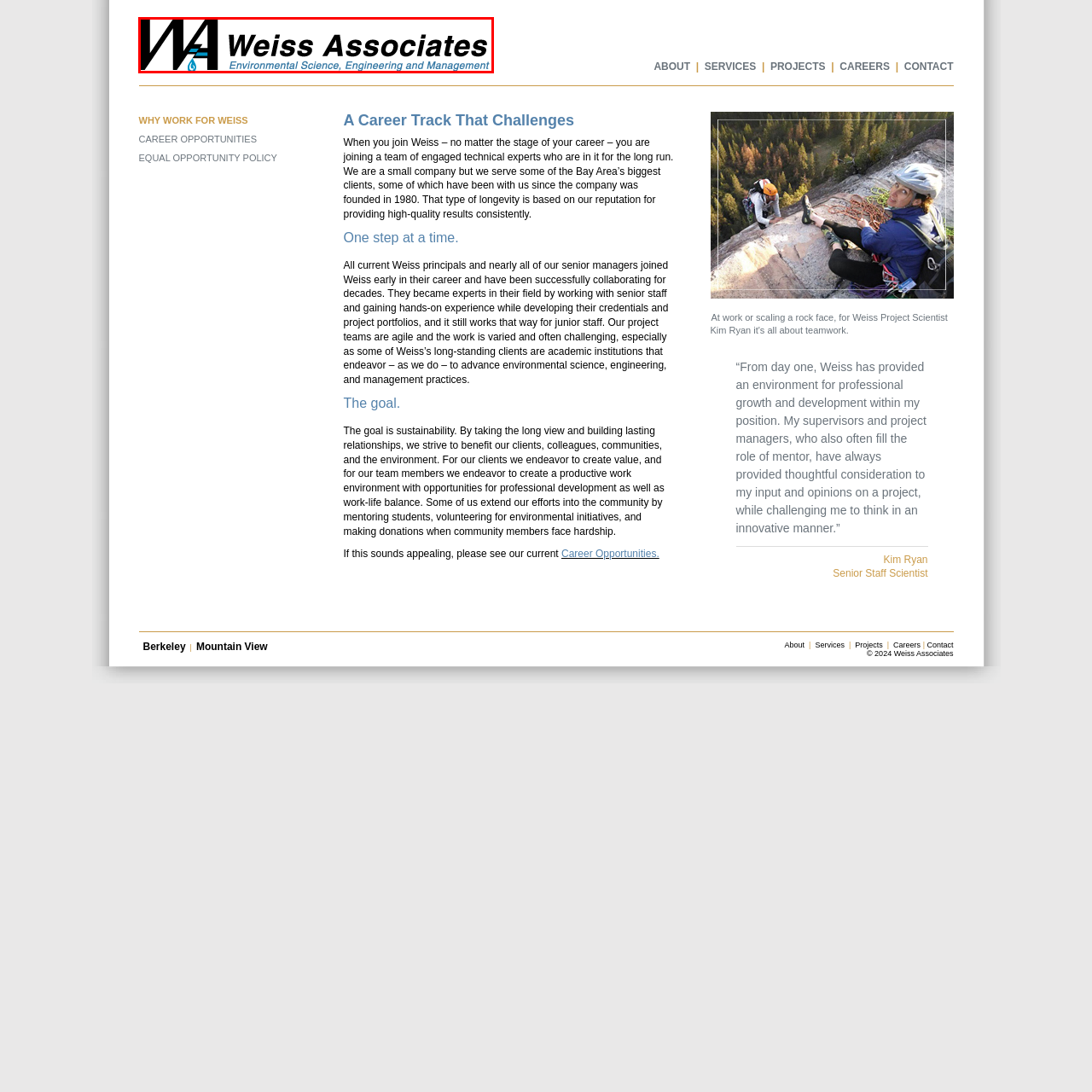Direct your attention to the section marked by the red bounding box and construct a detailed answer to the following question based on the image: What is the tagline of Weiss Associates?

The tagline is mentioned below the company's name, which succinctly communicates the company's focus and expertise in providing high-quality solutions in environmental science and engineering.